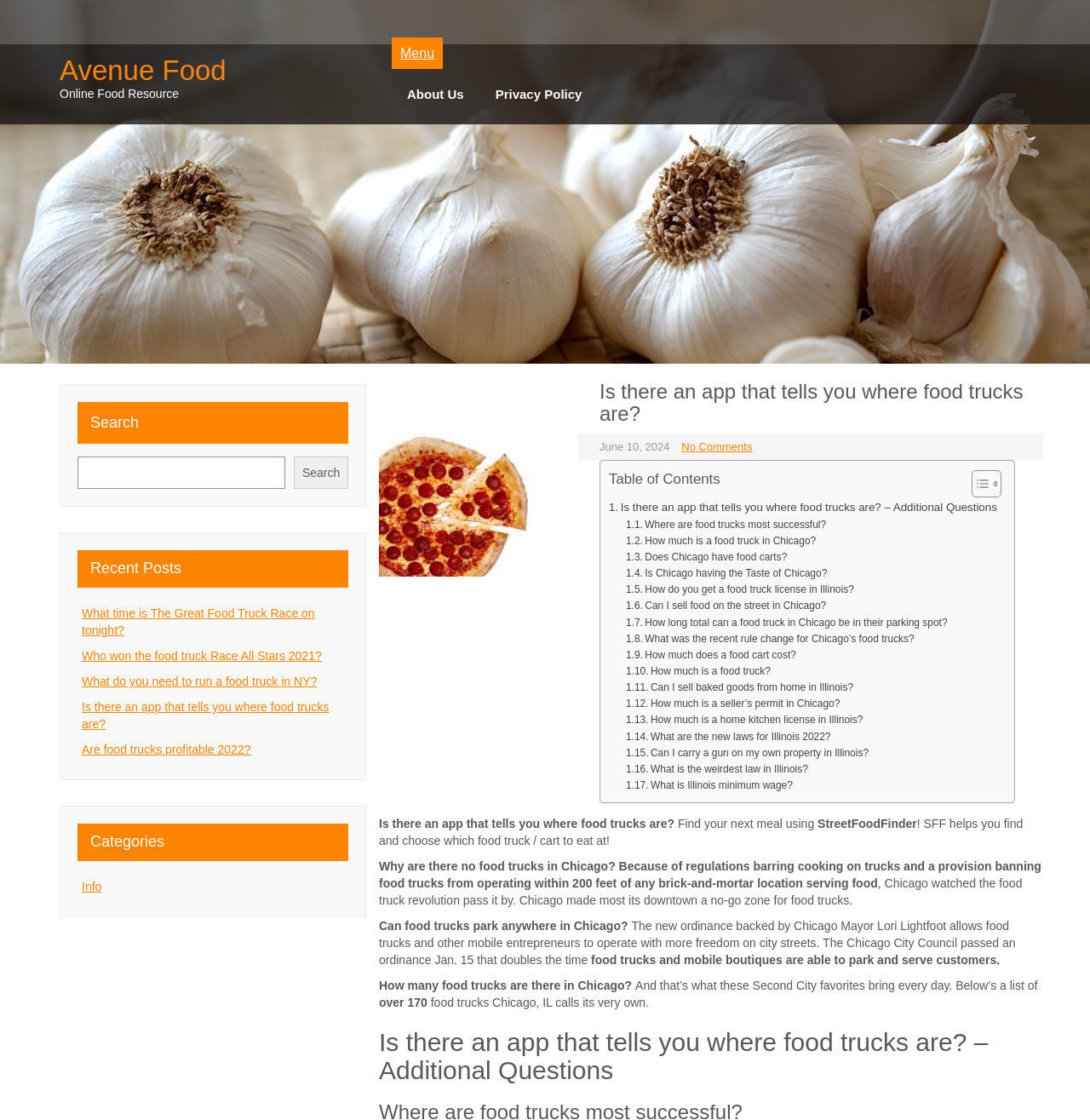Using the element description provided, determine the bounding box coordinates in the format (top-left x, top-left y, bottom-right x, bottom-right y). Ensure that all values are floating point numbers between 0 and 1. Element description: parent_node: Search name="s"

[0.071, 0.408, 0.262, 0.437]